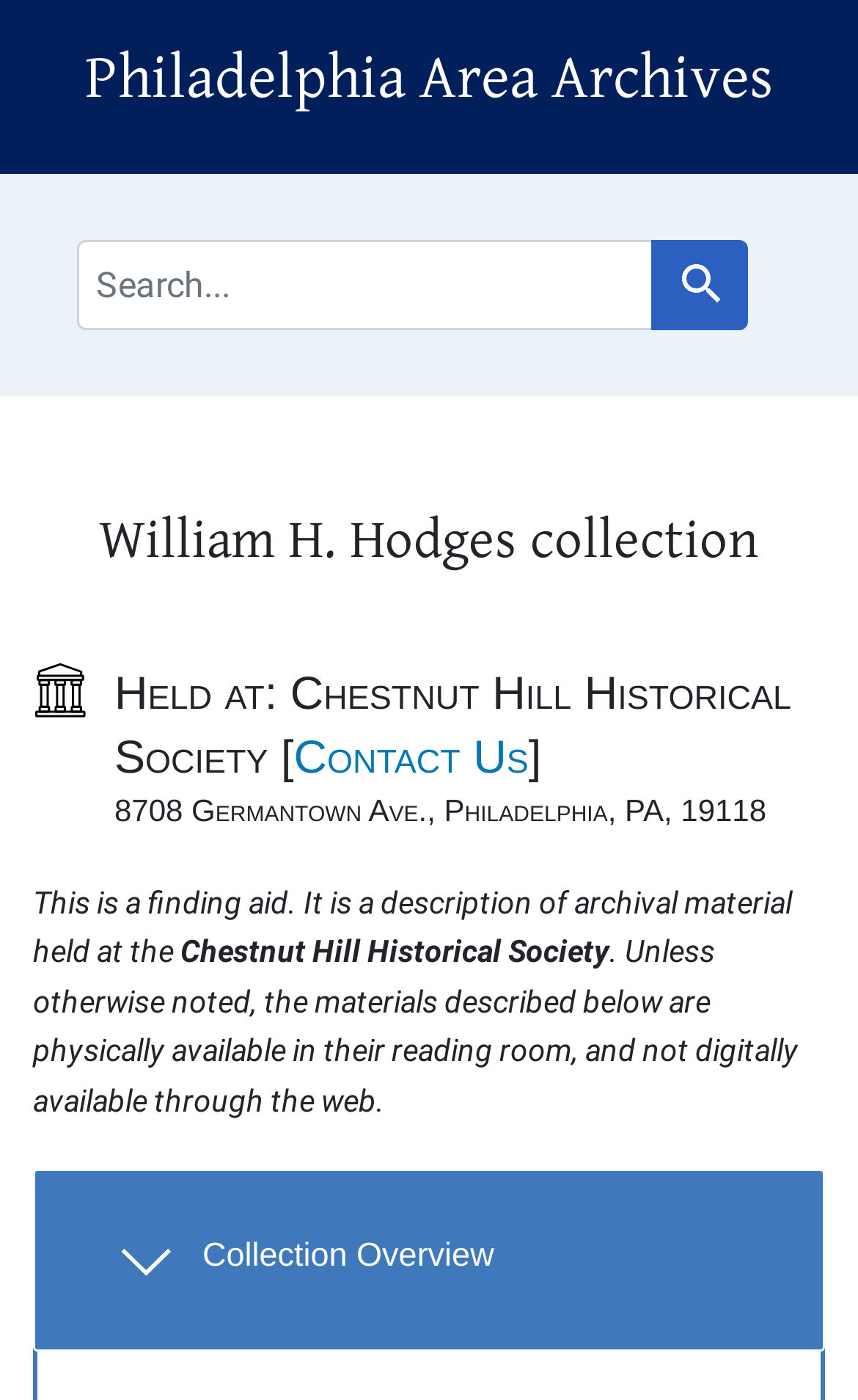Locate the primary heading on the webpage and return its text.

Philadelphia Area Archives